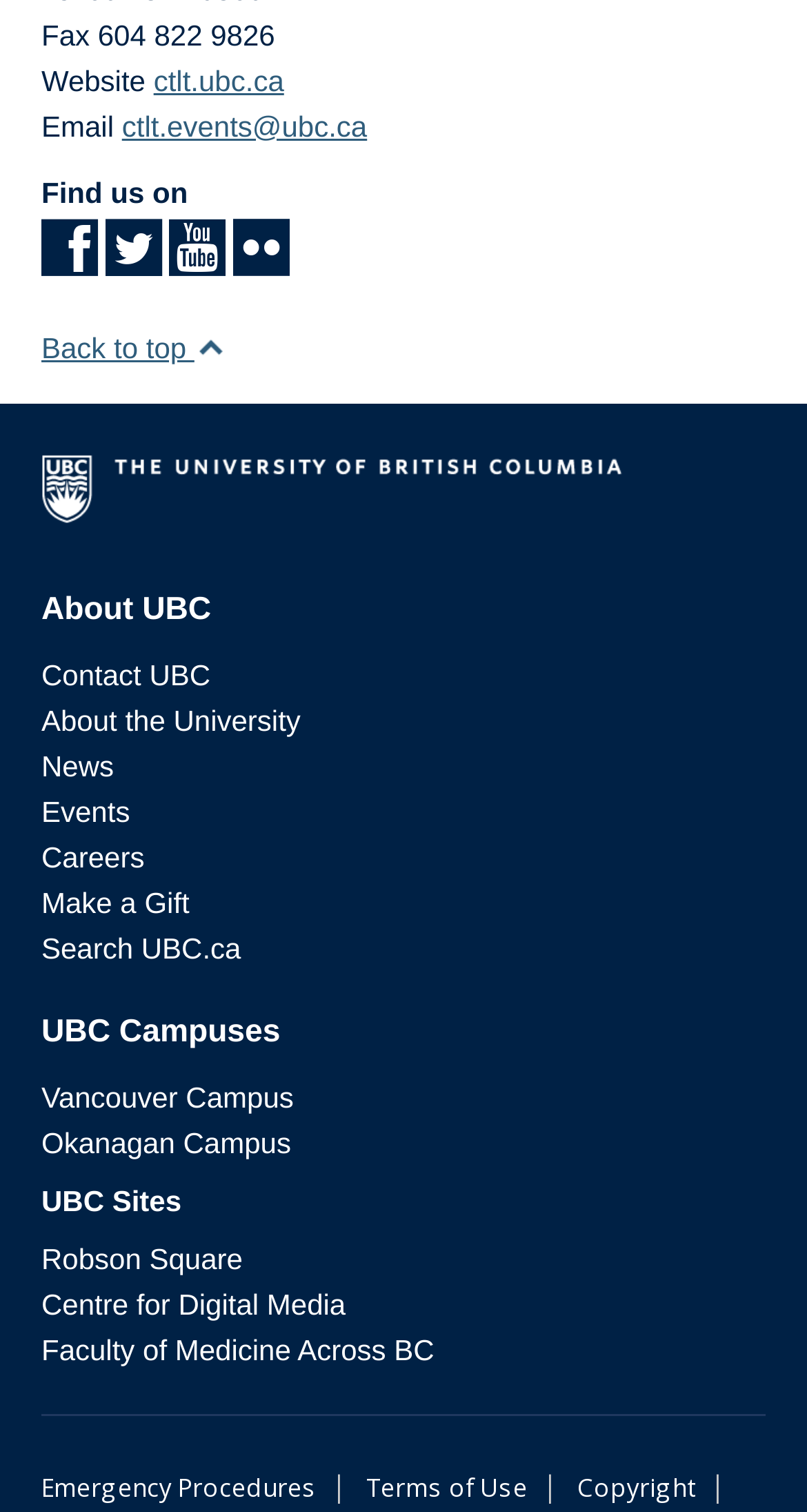Please identify the bounding box coordinates of the clickable region that I should interact with to perform the following instruction: "Go back to top". The coordinates should be expressed as four float numbers between 0 and 1, i.e., [left, top, right, bottom].

[0.051, 0.219, 0.279, 0.24]